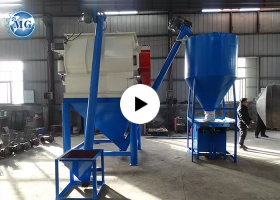Illustrate the image with a detailed and descriptive caption.

The image showcases a blue-colored dry mortar production line, specifically designed for efficient mixing and formulation. In the foreground, there is a mixing machine prominently displayed, along with a material feeding system that includes a cone-shaped hopper. The background reveals a spacious industrial facility, possibly a manufacturing plant, with visible machinery and equipment enhancing the production capabilities. There is also a video play button in the center, indicating that viewers can explore more in-depth information about the operation or features of this dry mortar plant. The overall design signifies modern technology and high production standards associated with the Zhengzhou MG Industrial Co., Ltd.